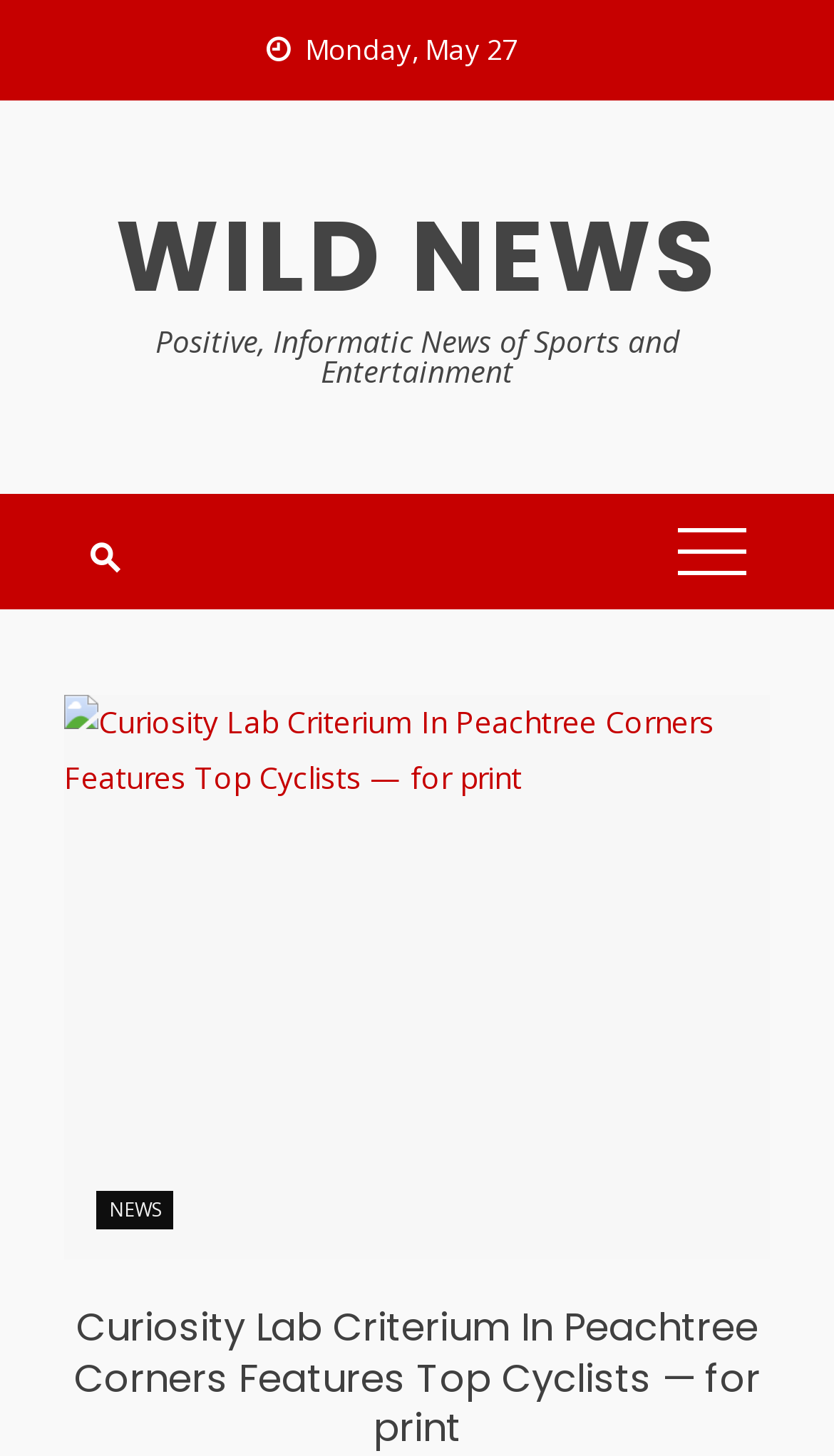Based on the image, provide a detailed and complete answer to the question: 
What is the title of the news article with an image?

The title of the news article is mentioned in a link element with a bounding box of [0.077, 0.478, 0.923, 0.865], which also contains an image with the same title and bounding box.